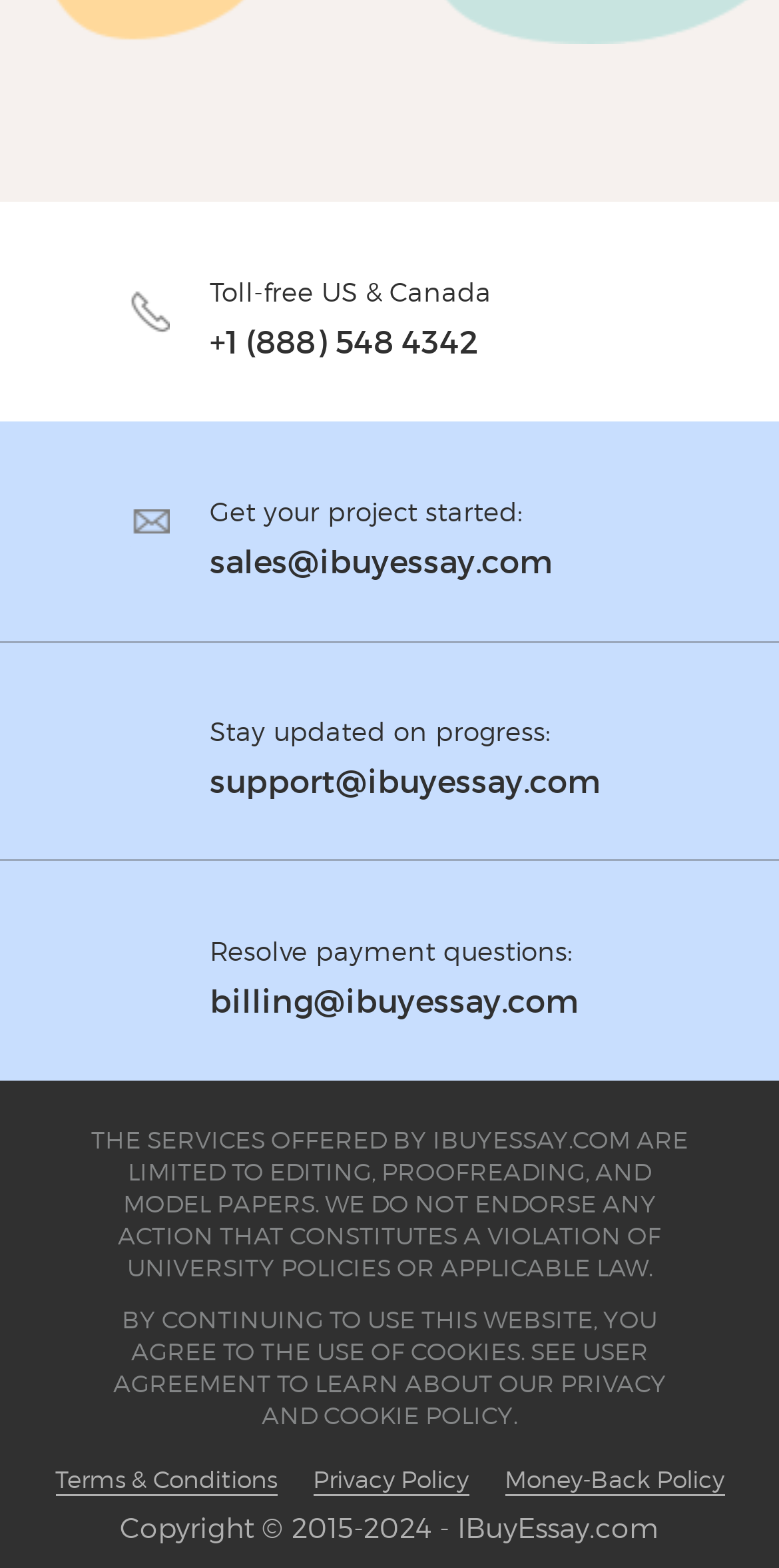What is the email address for sales inquiries?
Based on the screenshot, give a detailed explanation to answer the question.

The email address for sales inquiries can be found in the top section of the webpage, where it is written as 'sales@ibuyessay.com' next to the text 'Get your project started:'.